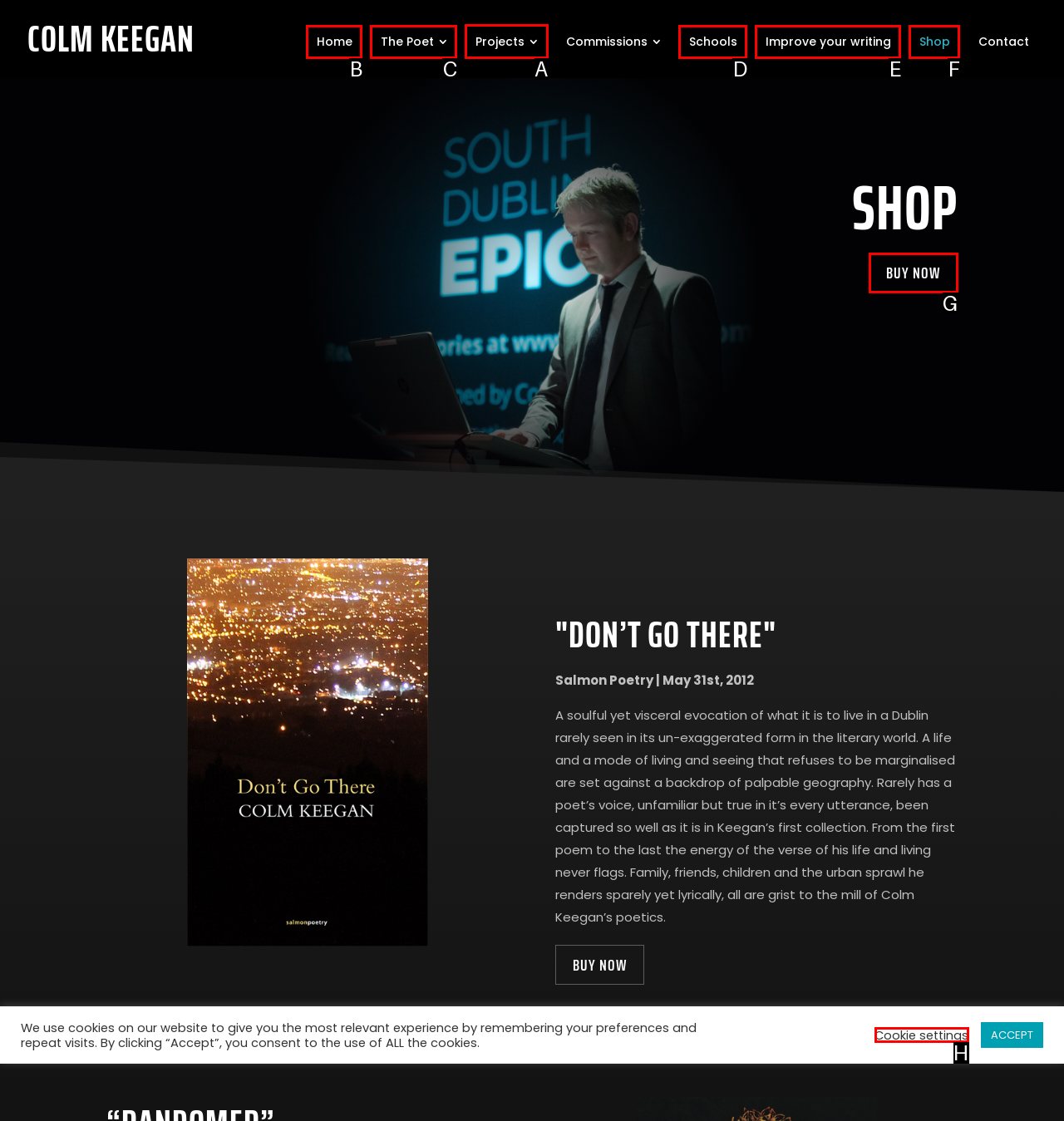Determine which option you need to click to execute the following task: View the Projects page. Provide your answer as a single letter.

A